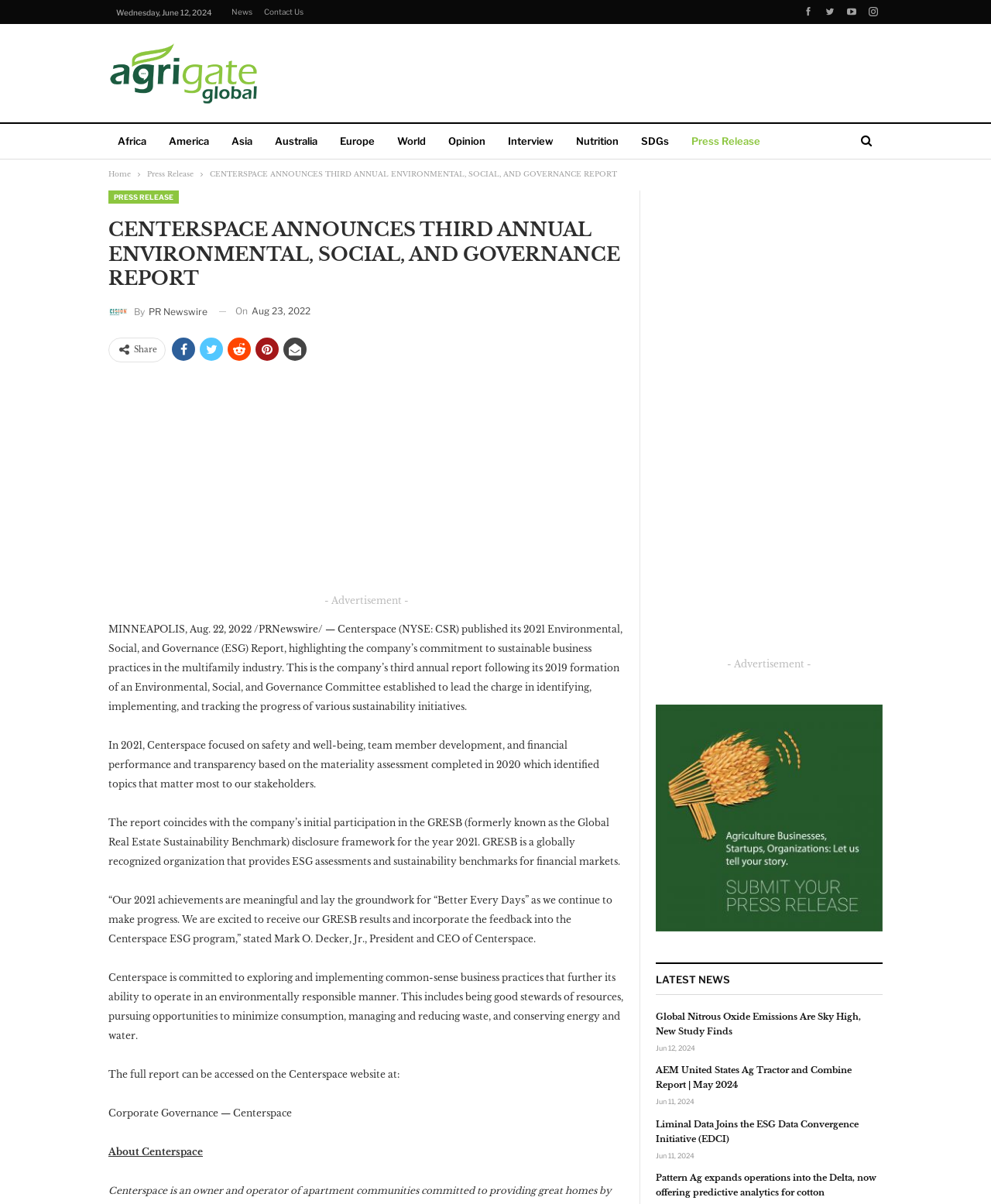Determine the bounding box coordinates of the area to click in order to meet this instruction: "Click on the 'Contact Us' link".

[0.266, 0.006, 0.306, 0.014]